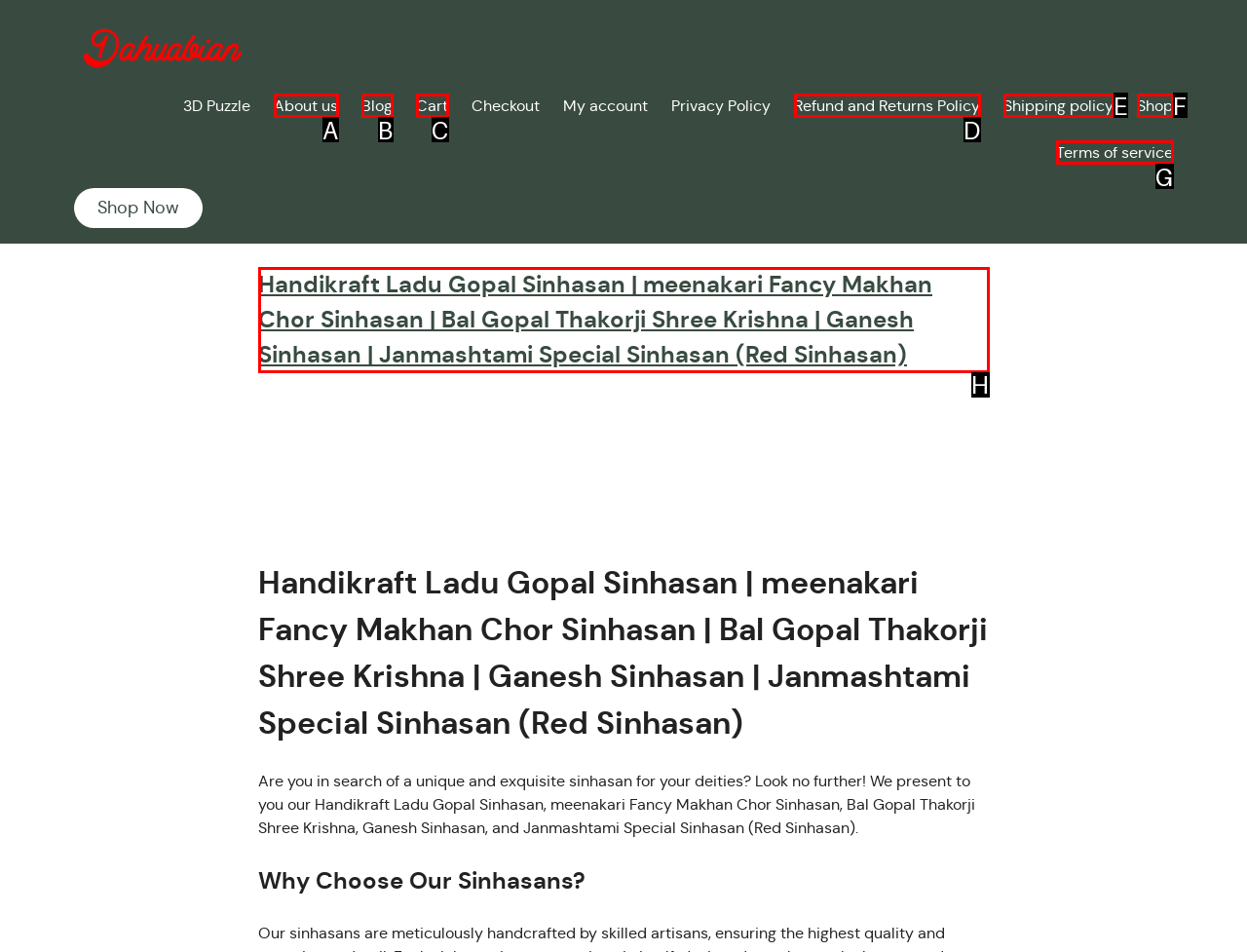Which lettered option matches the following description: Shop
Provide the letter of the matching option directly.

F